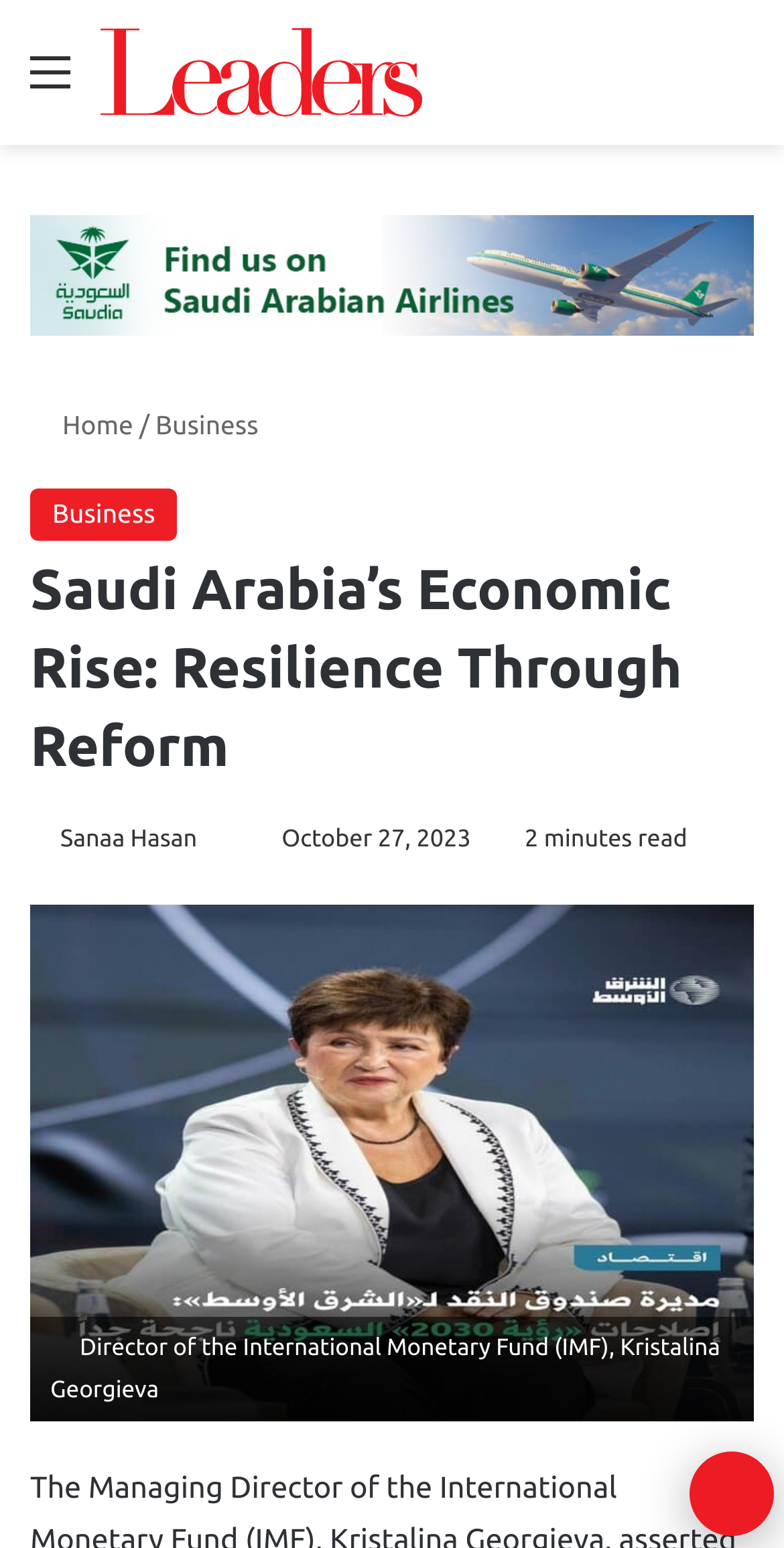Locate the bounding box coordinates of the region to be clicked to comply with the following instruction: "Read the article 'Saudi Arabia’s Economic Rise: Resilience Through Reform'". The coordinates must be four float numbers between 0 and 1, in the form [left, top, right, bottom].

[0.038, 0.355, 0.962, 0.508]